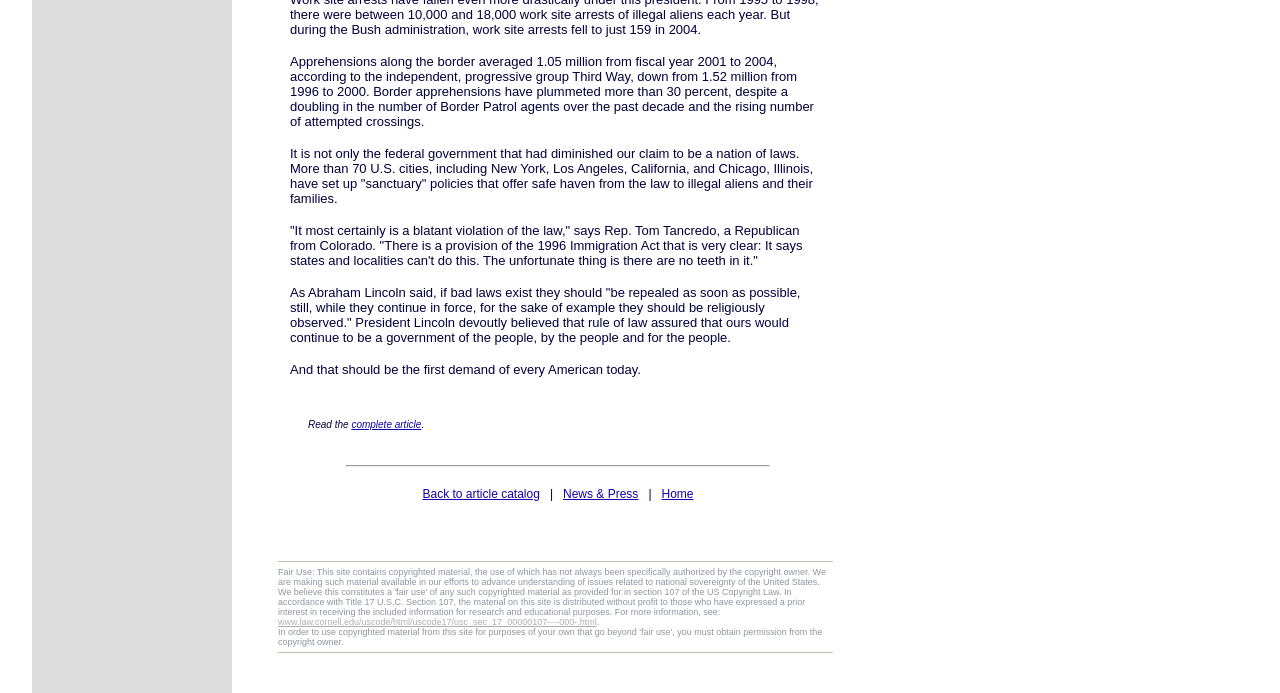What is the purpose of the separator?
Using the information from the image, give a concise answer in one word or a short phrase.

to separate sections